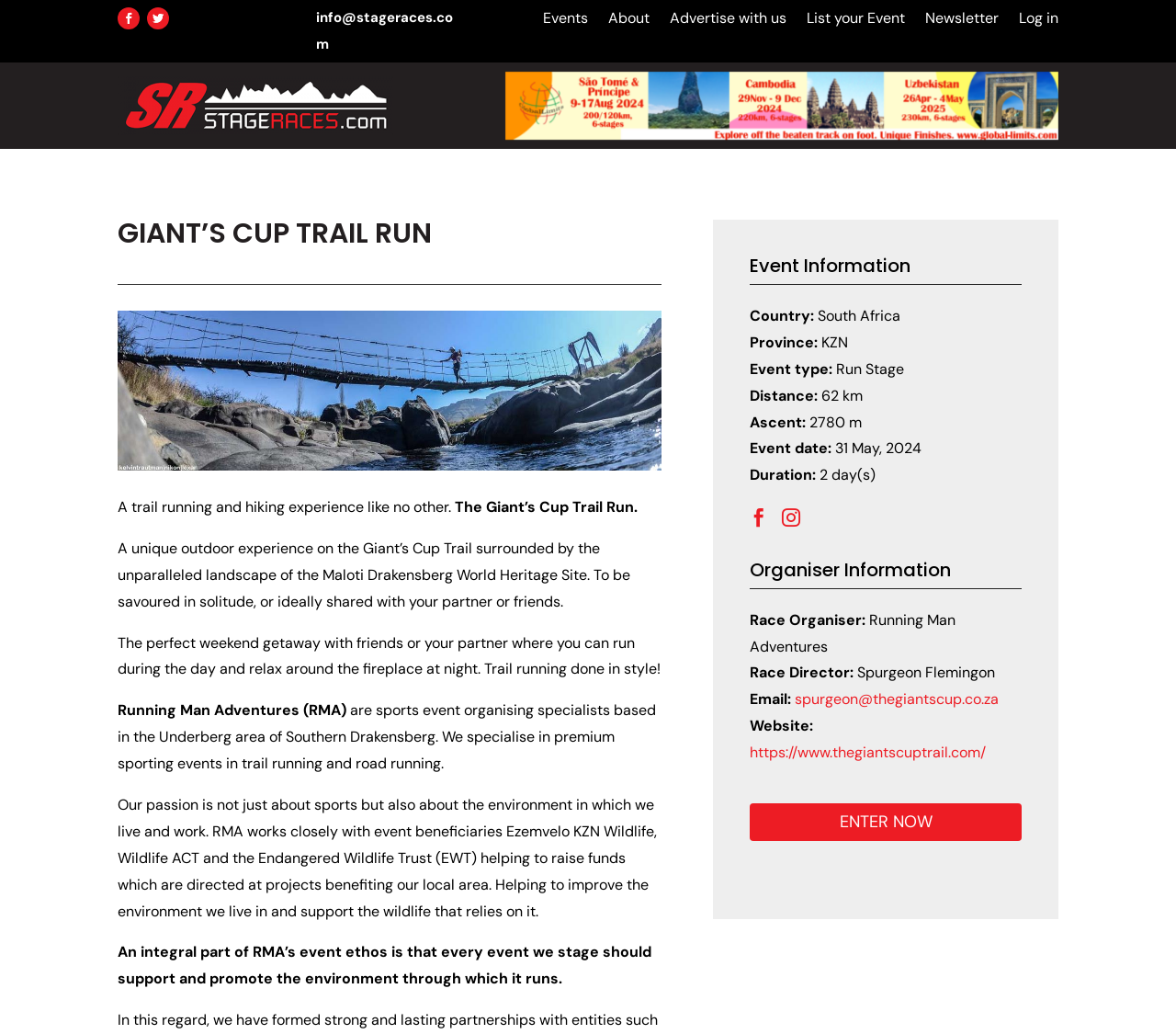Determine which piece of text is the heading of the webpage and provide it.

GIANT’S CUP TRAIL RUN